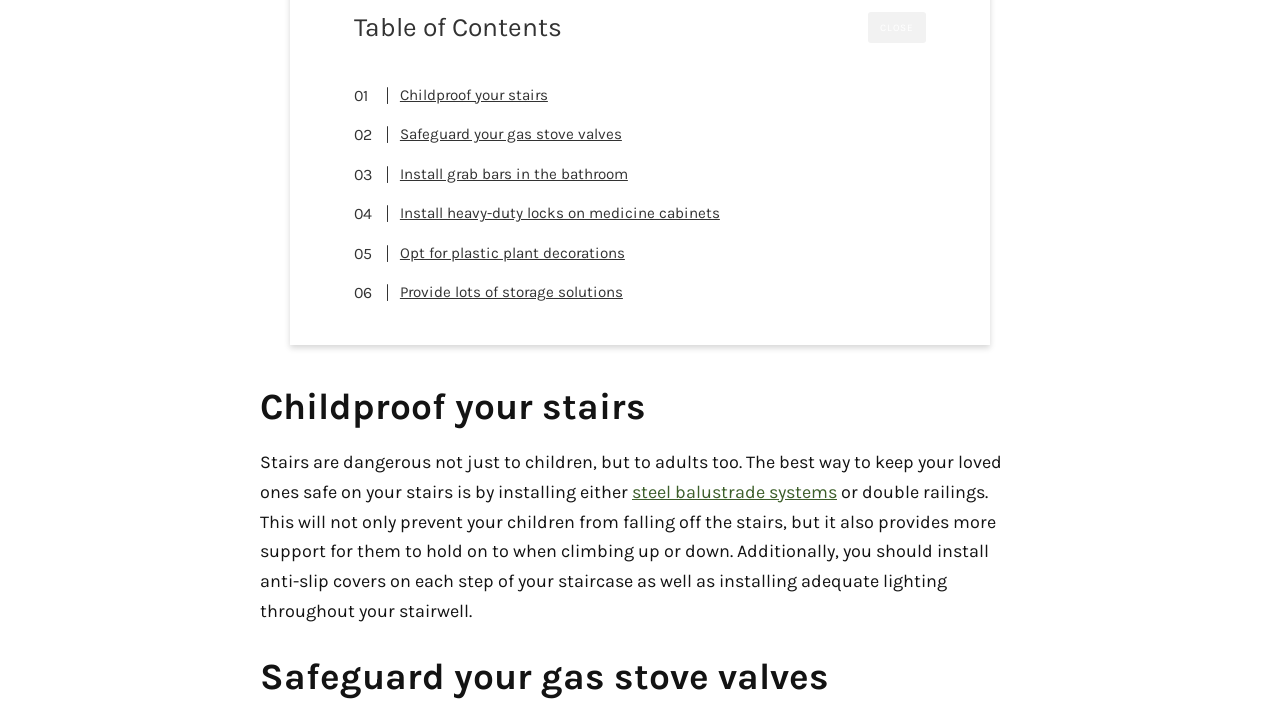Please identify the bounding box coordinates of the area that needs to be clicked to fulfill the following instruction: "Request a quote."

None